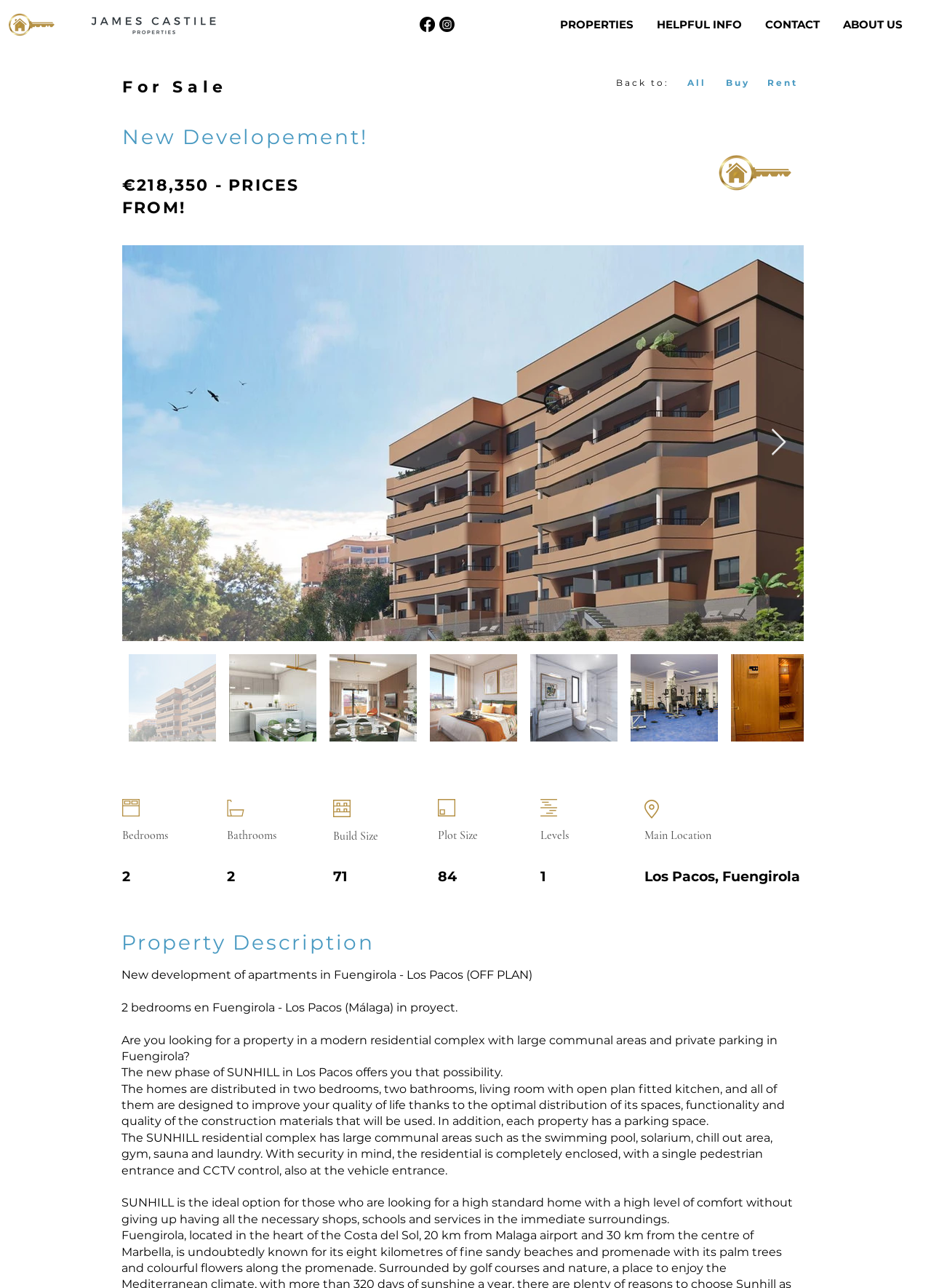Use a single word or phrase to answer the question: 
What is the location of the apartments?

Los Pacos, Fuengirola